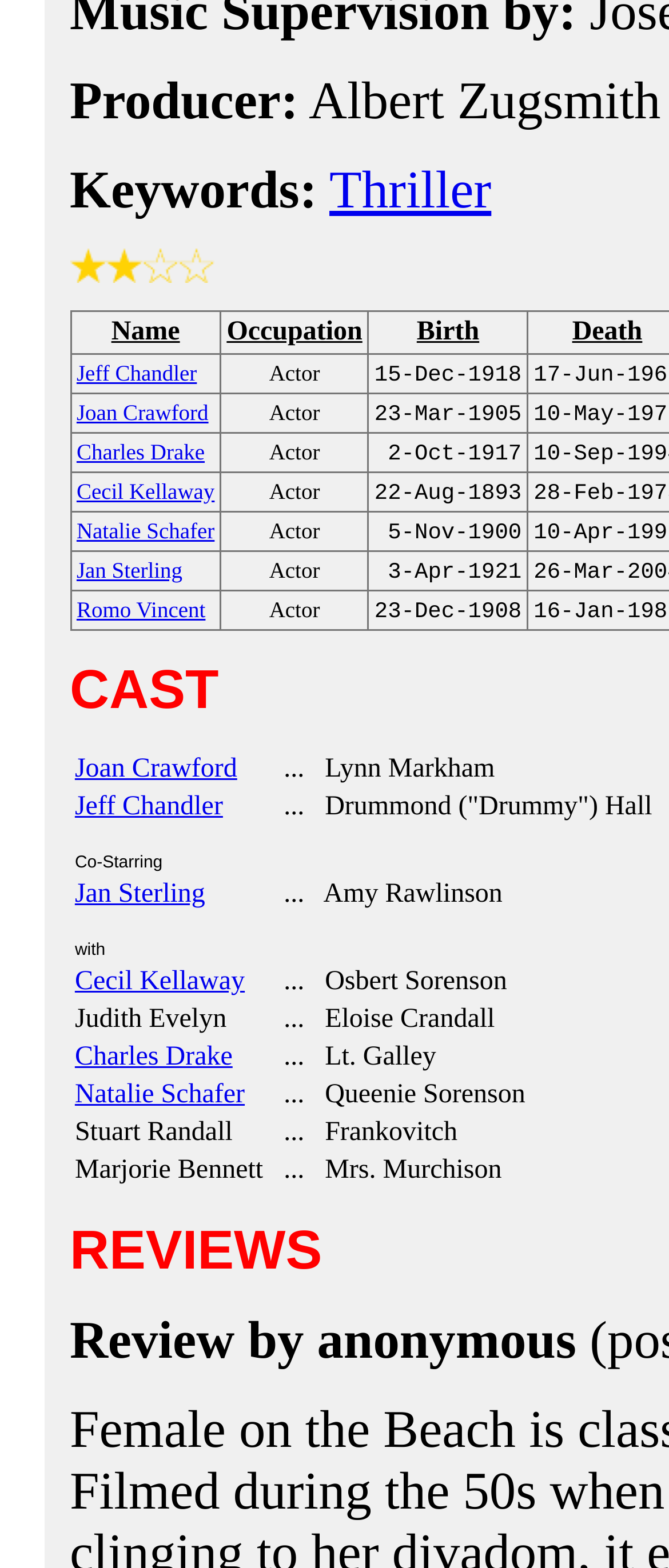Identify the bounding box for the element characterized by the following description: "Joan Crawford".

[0.114, 0.254, 0.312, 0.272]